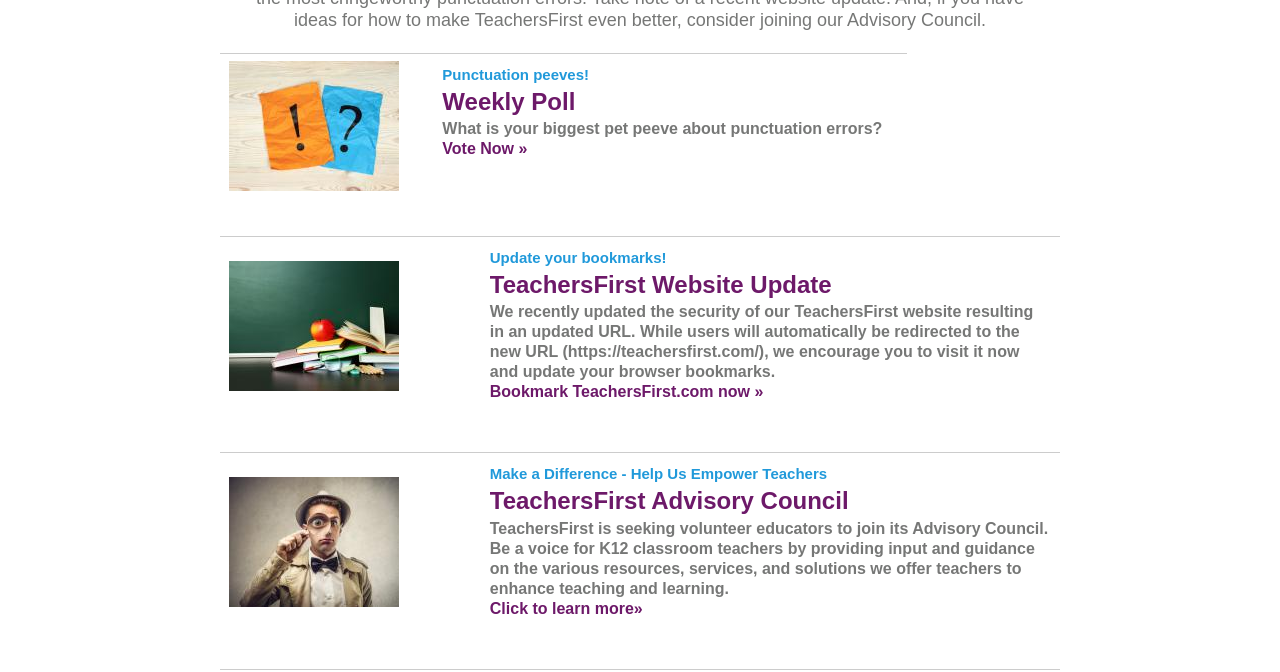Answer the question in a single word or phrase:
What is the action encouraged by the TeachersFirst website update?

Update bookmarks